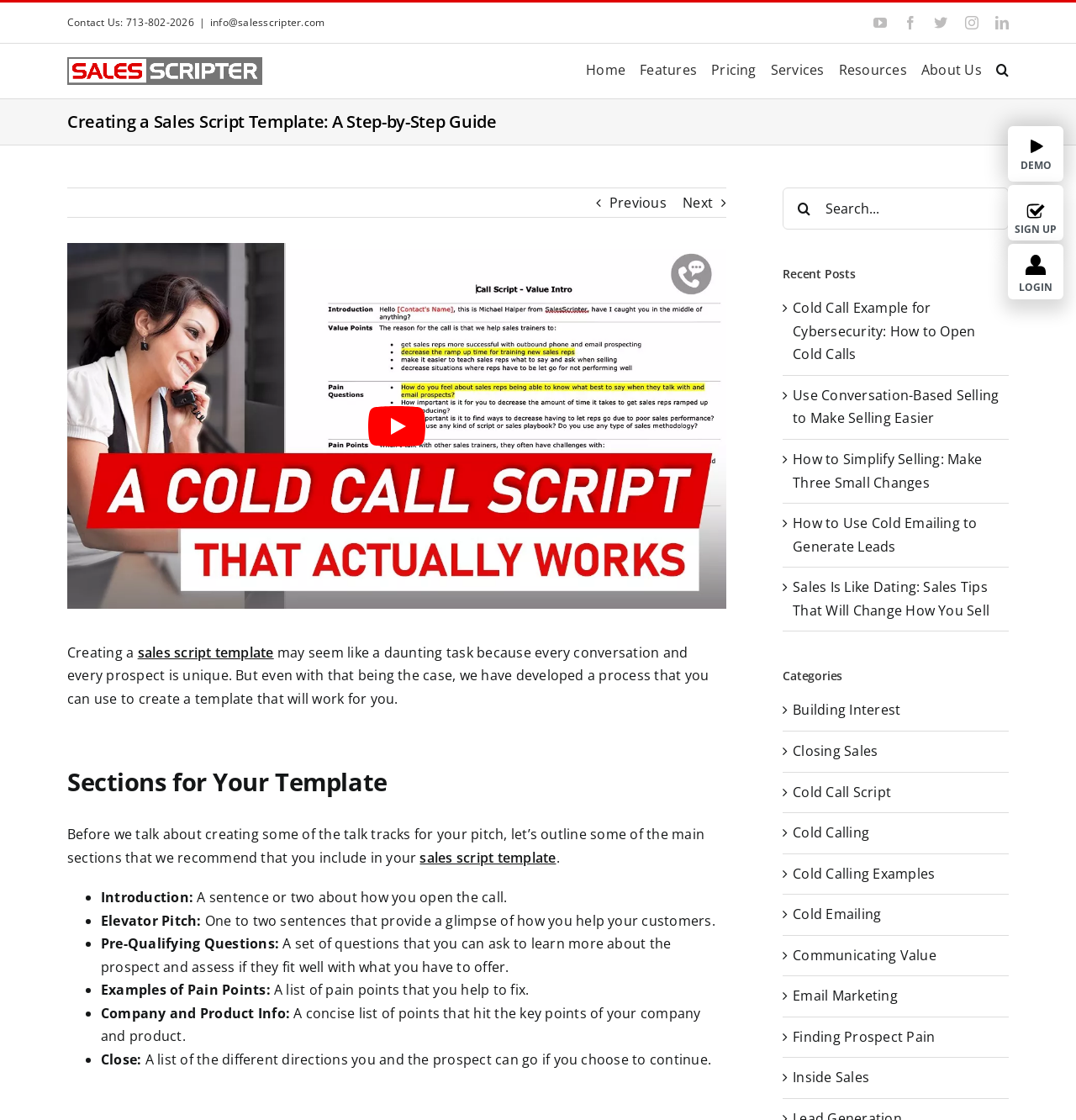What is the purpose of the 'Elevator Pitch' section in a sales script template?
Based on the image, provide a one-word or brief-phrase response.

To provide a glimpse of how you help your customers